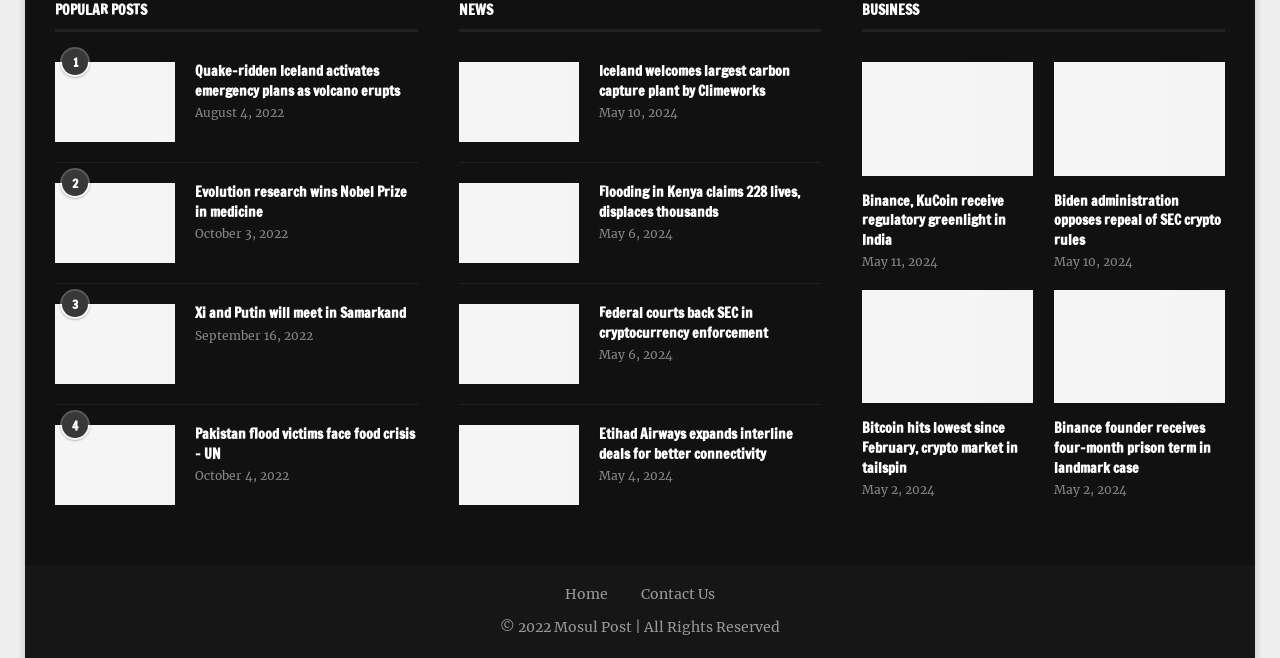Find the bounding box coordinates for the UI element that matches this description: "Home".

[0.441, 0.889, 0.475, 0.916]